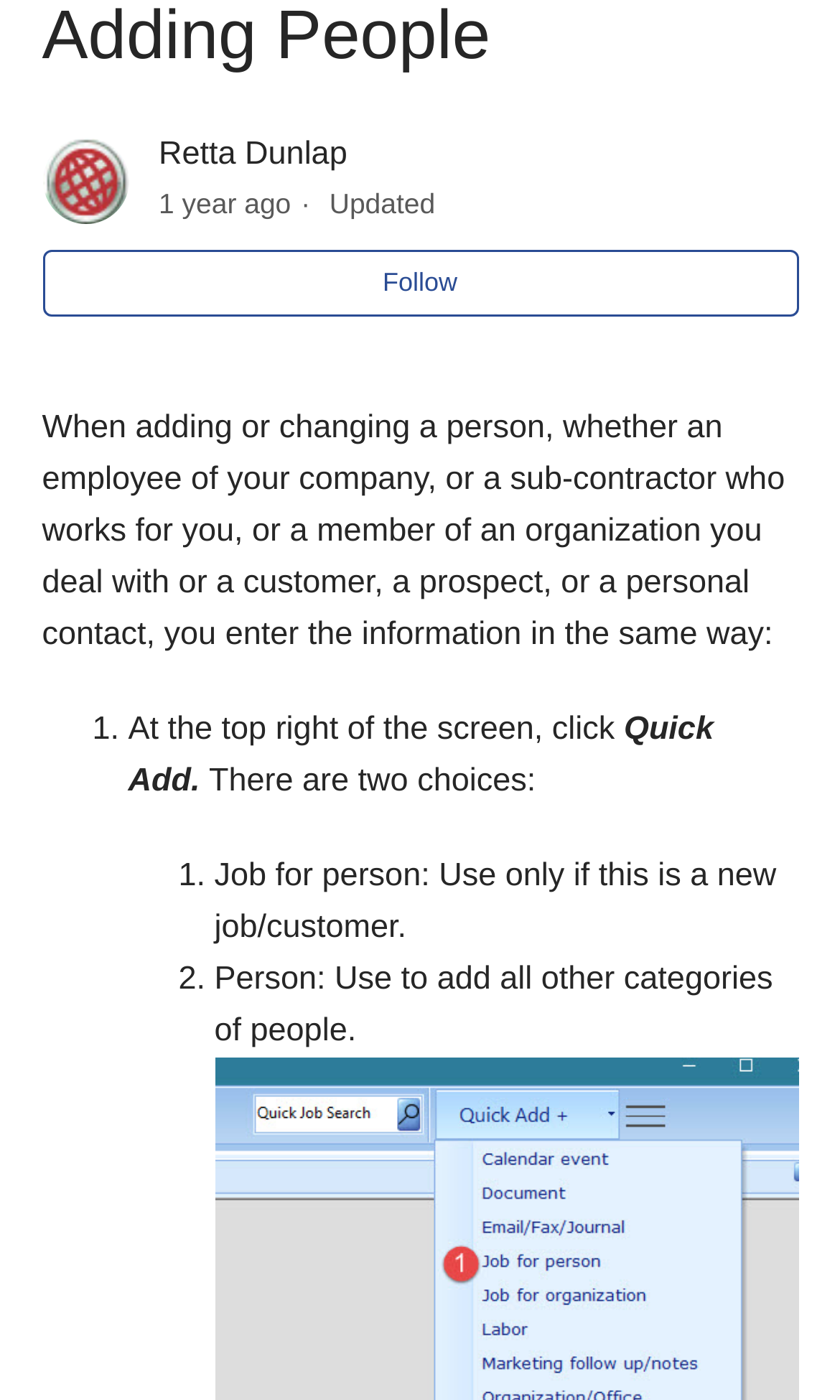Show the bounding box coordinates for the HTML element as described: "Follow".

[0.05, 0.179, 0.95, 0.225]